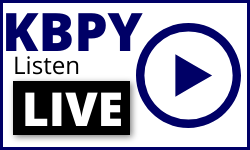Respond to the question with just a single word or phrase: 
What is the phrase below the station's name?

Listen Live